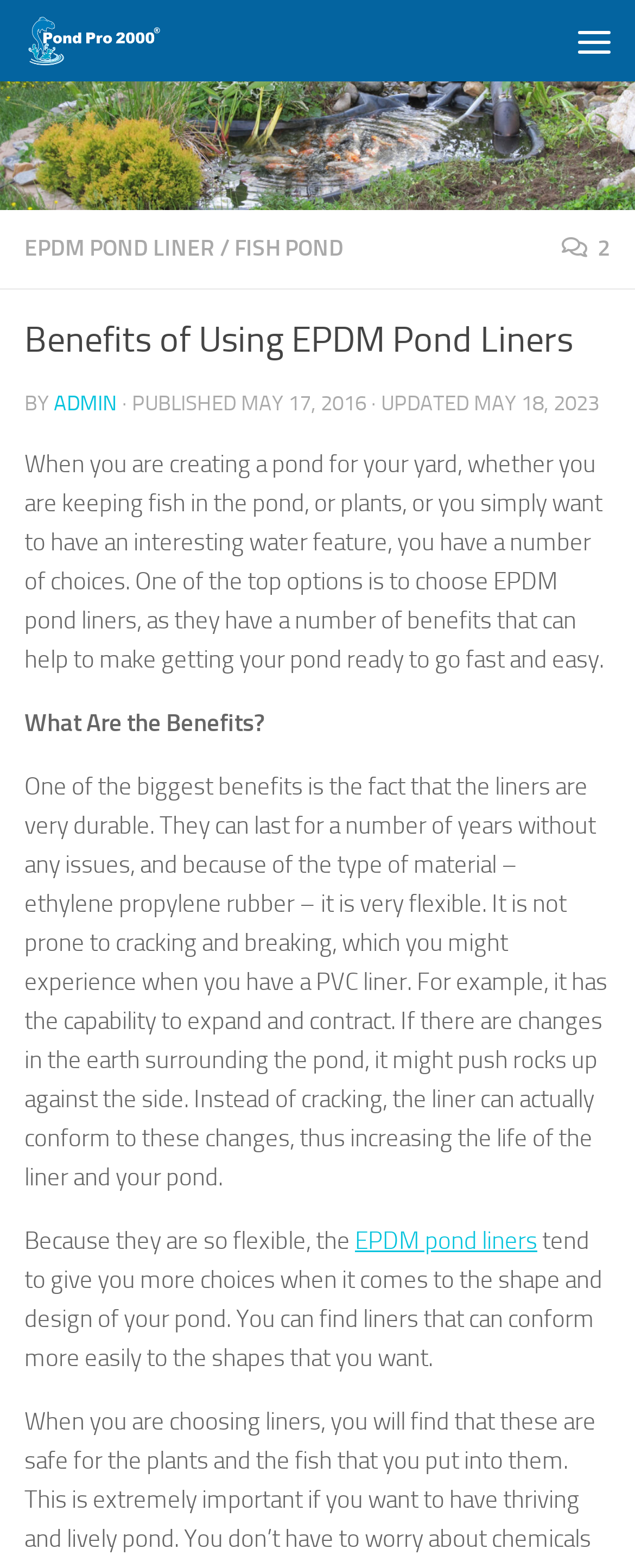Examine the image carefully and respond to the question with a detailed answer: 
What is the purpose of the webpage?

The purpose of the webpage appears to be informative, providing information and benefits of using EPDM pond liners for creating a pond, and educating readers on the advantages of using this type of liner.